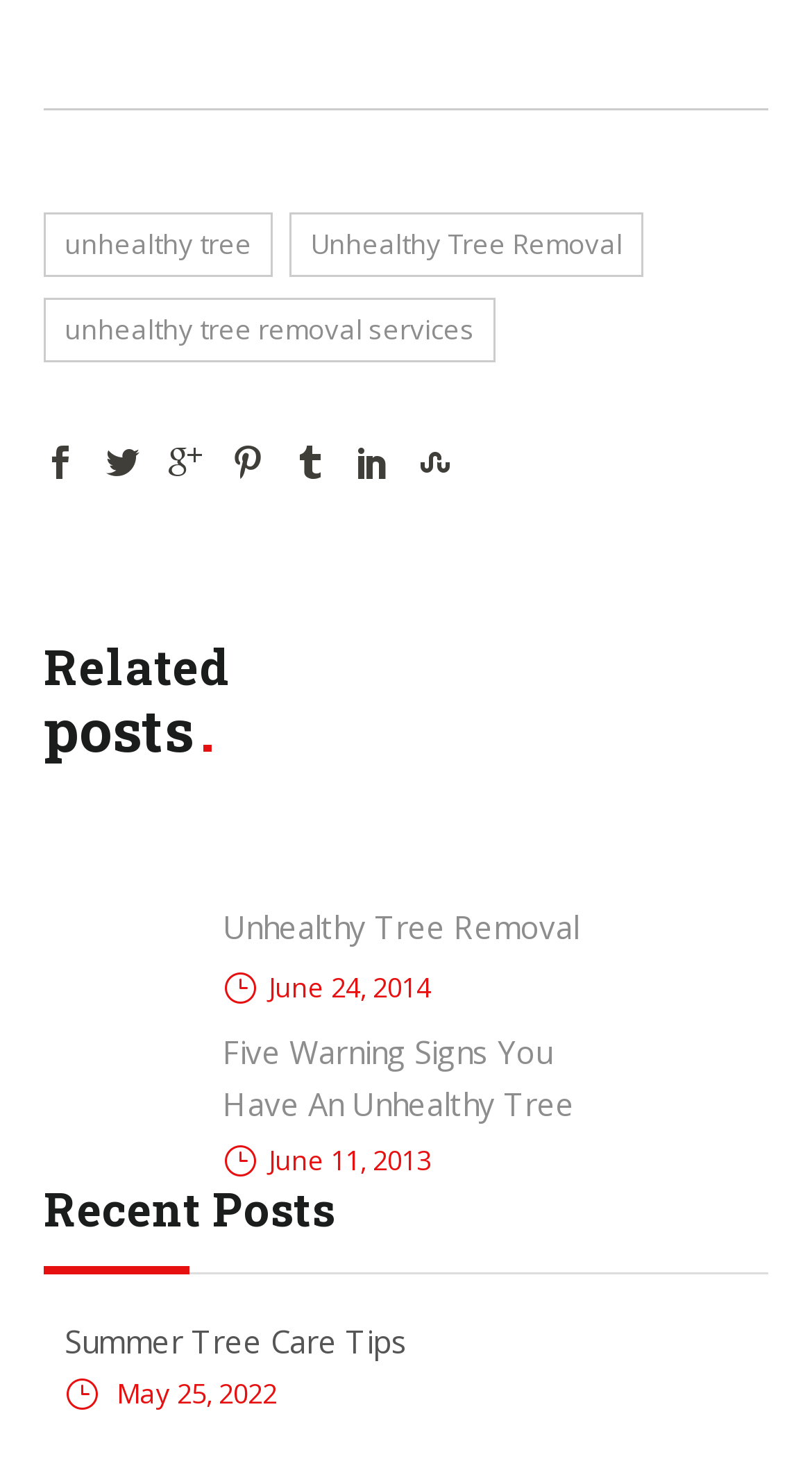How many links are there under 'Recent Posts'?
Provide a detailed answer to the question, using the image to inform your response.

I counted the links under the 'Recent Posts' heading and found only one link, which is 'Summer Tree Care Tips'.